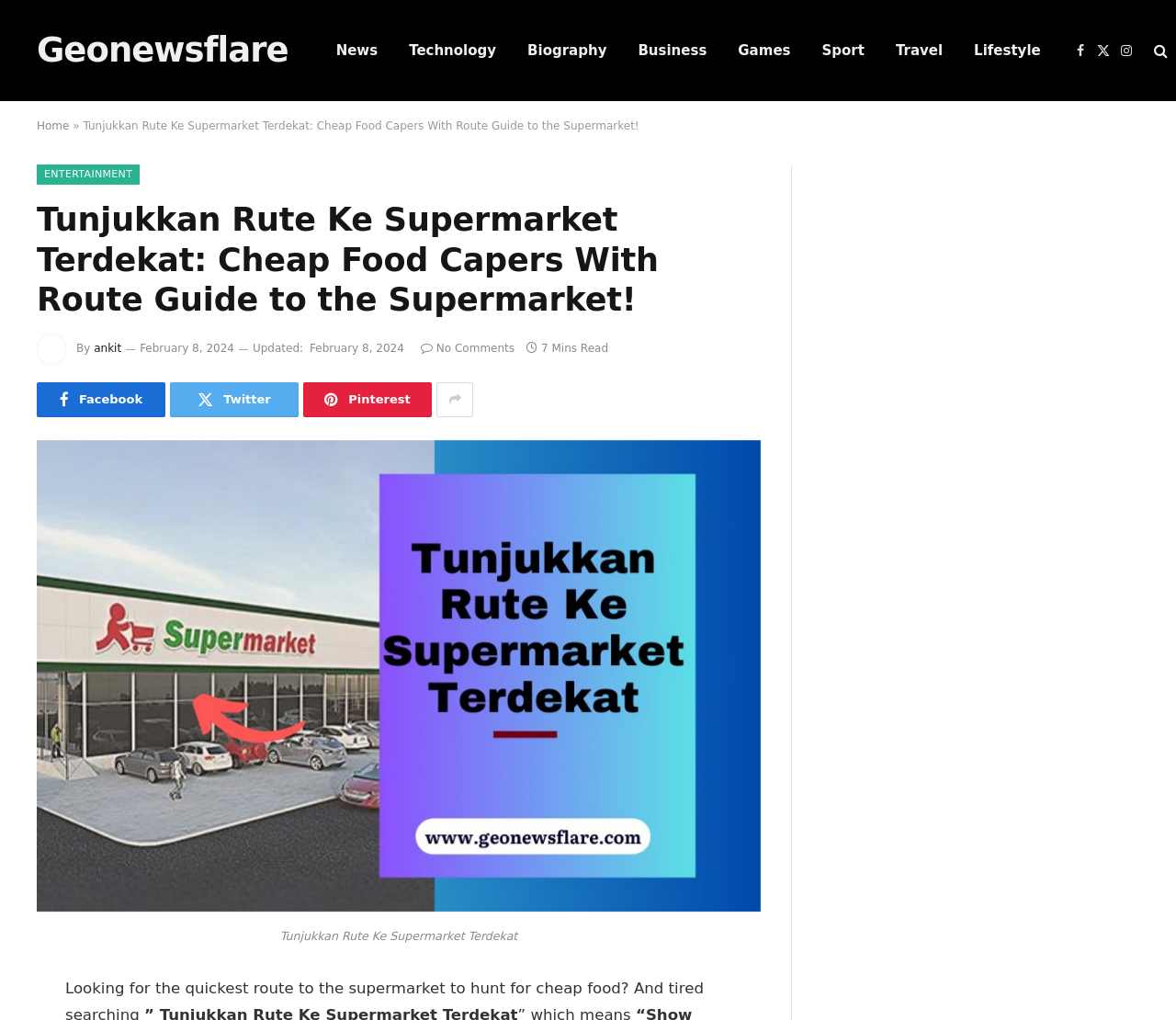Locate the bounding box coordinates of the clickable area to execute the instruction: "Share on Twitter". Provide the coordinates as four float numbers between 0 and 1, represented as [left, top, right, bottom].

[0.145, 0.374, 0.254, 0.409]